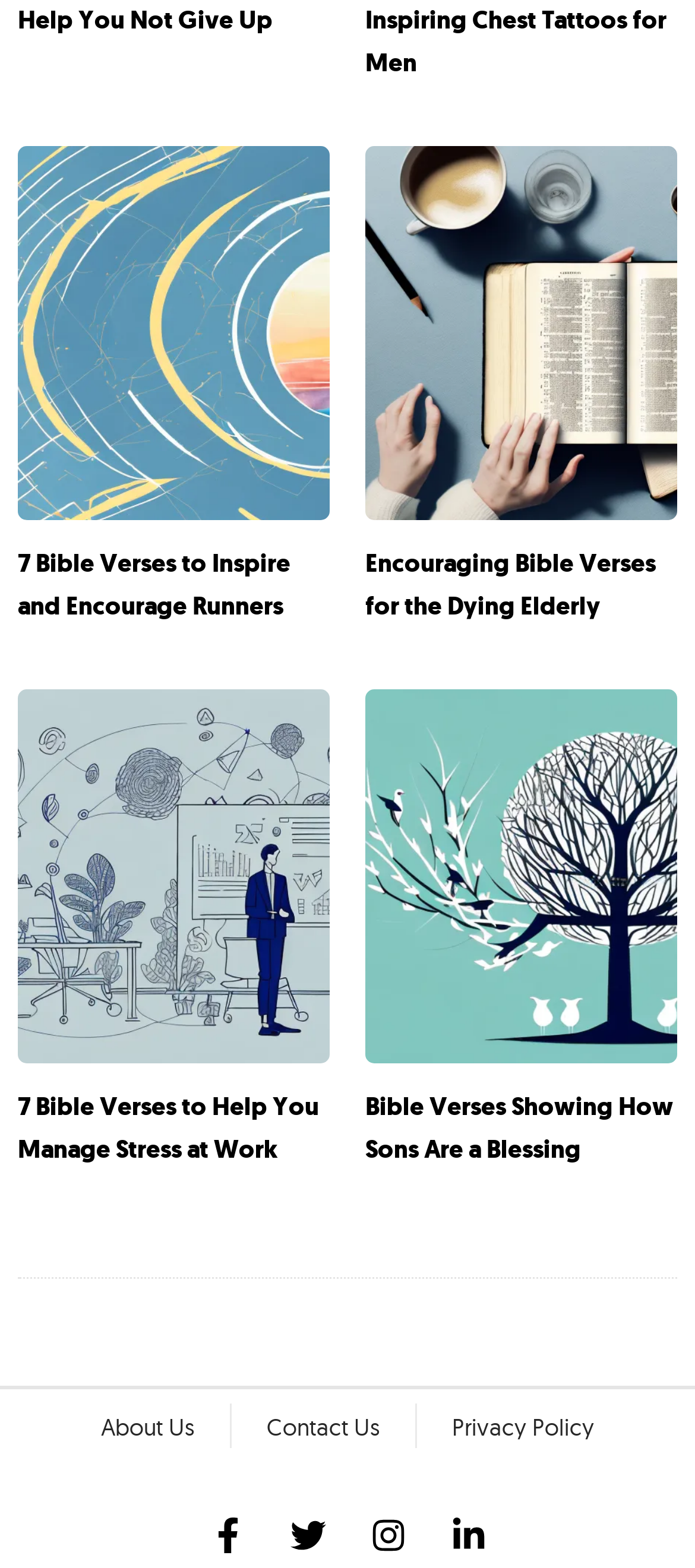Please identify the bounding box coordinates of the element I should click to complete this instruction: 'Edit the current page'. The coordinates should be given as four float numbers between 0 and 1, like this: [left, top, right, bottom].

None